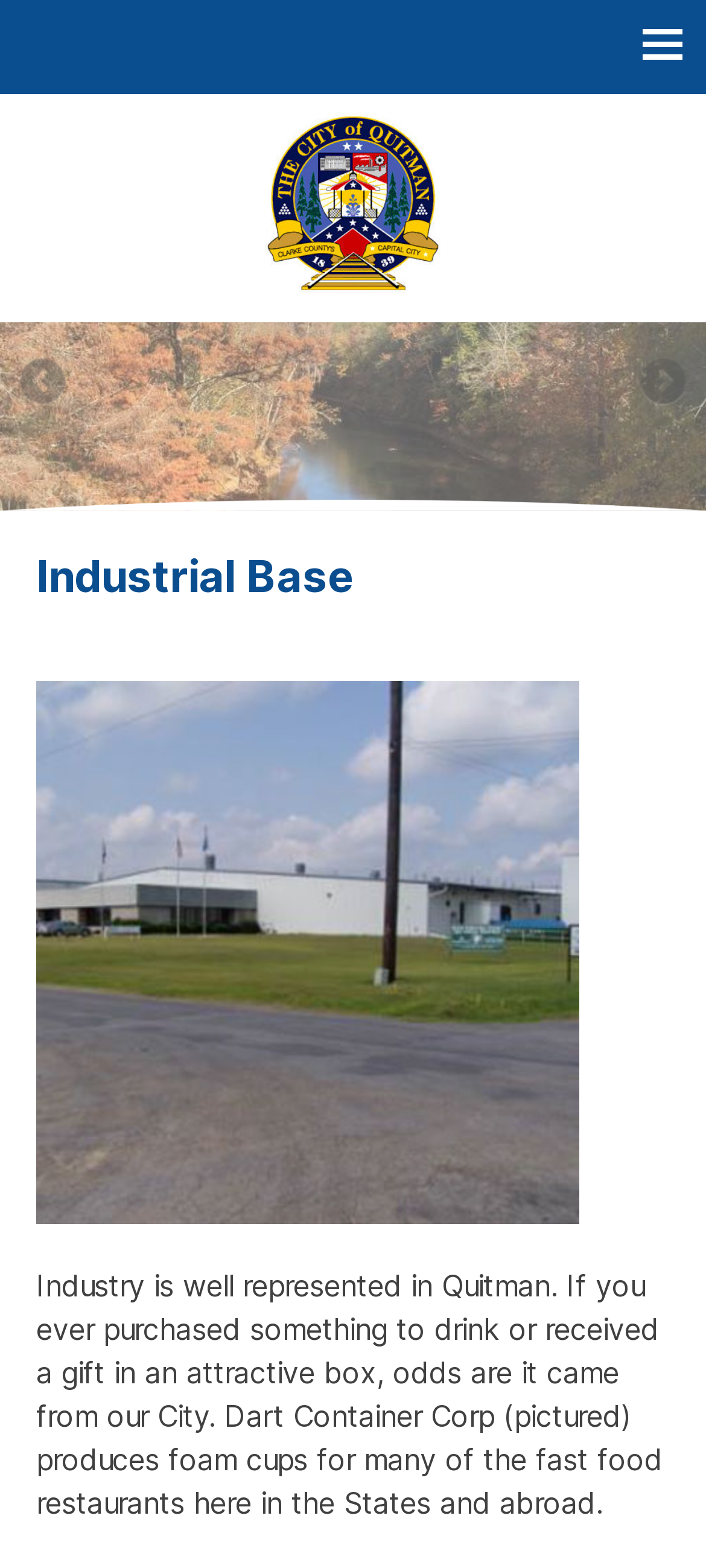What is the theme of the image in the slideshow?
Give a detailed and exhaustive answer to the question.

I inferred the theme of the image by looking at the context in which the slideshow is presented, which is about the industrial base in Quitman. The image is likely related to the industry in Quitman.